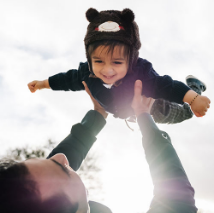Respond with a single word or phrase:
What is the background of the image?

soft, cloudy sky